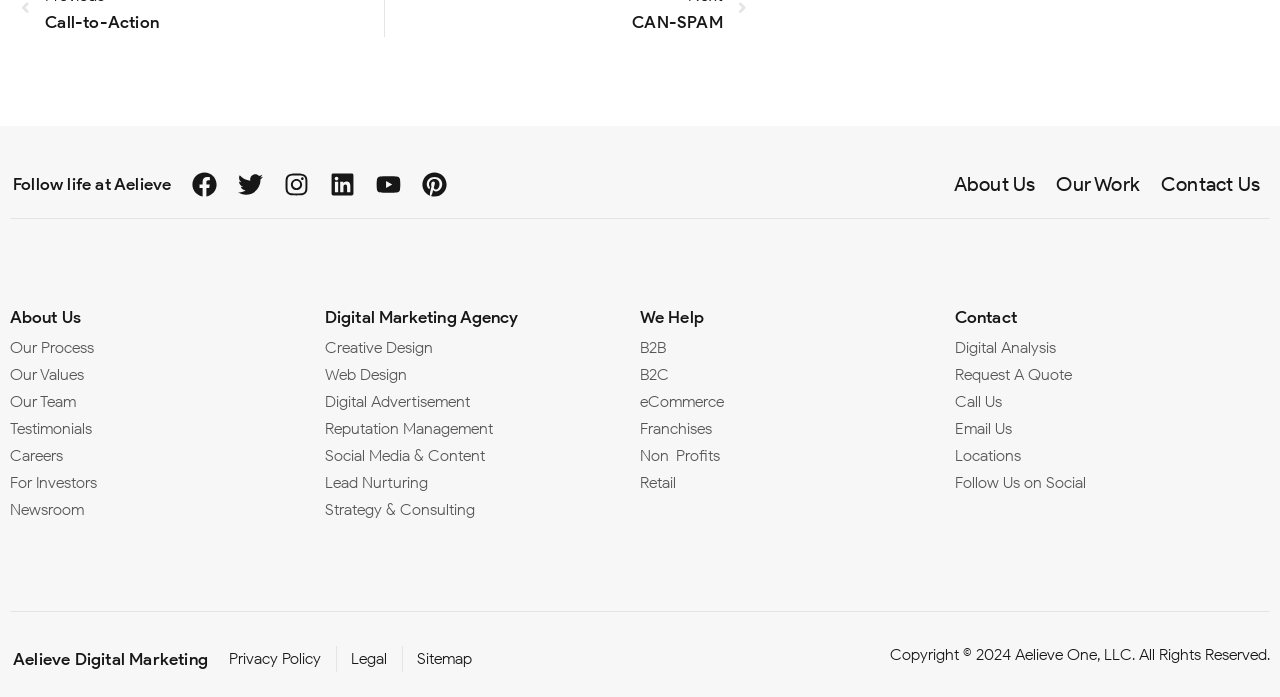Based on the element description, predict the bounding box coordinates (top-left x, top-left y, bottom-right x, bottom-right y) for the UI element in the screenshot: Legal

None